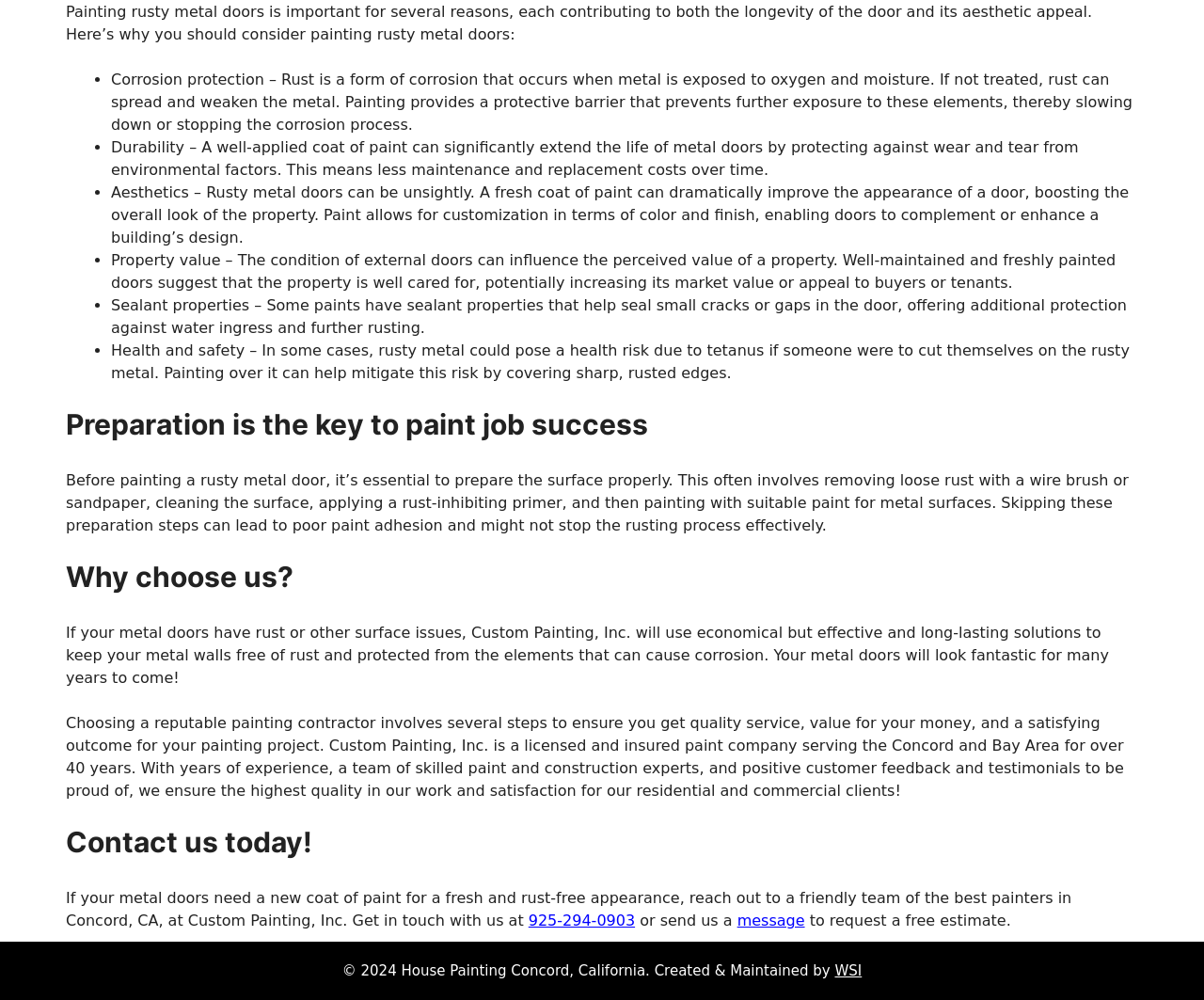Respond to the question below with a concise word or phrase:
What is the importance of preparation before painting?

Ensures paint job success